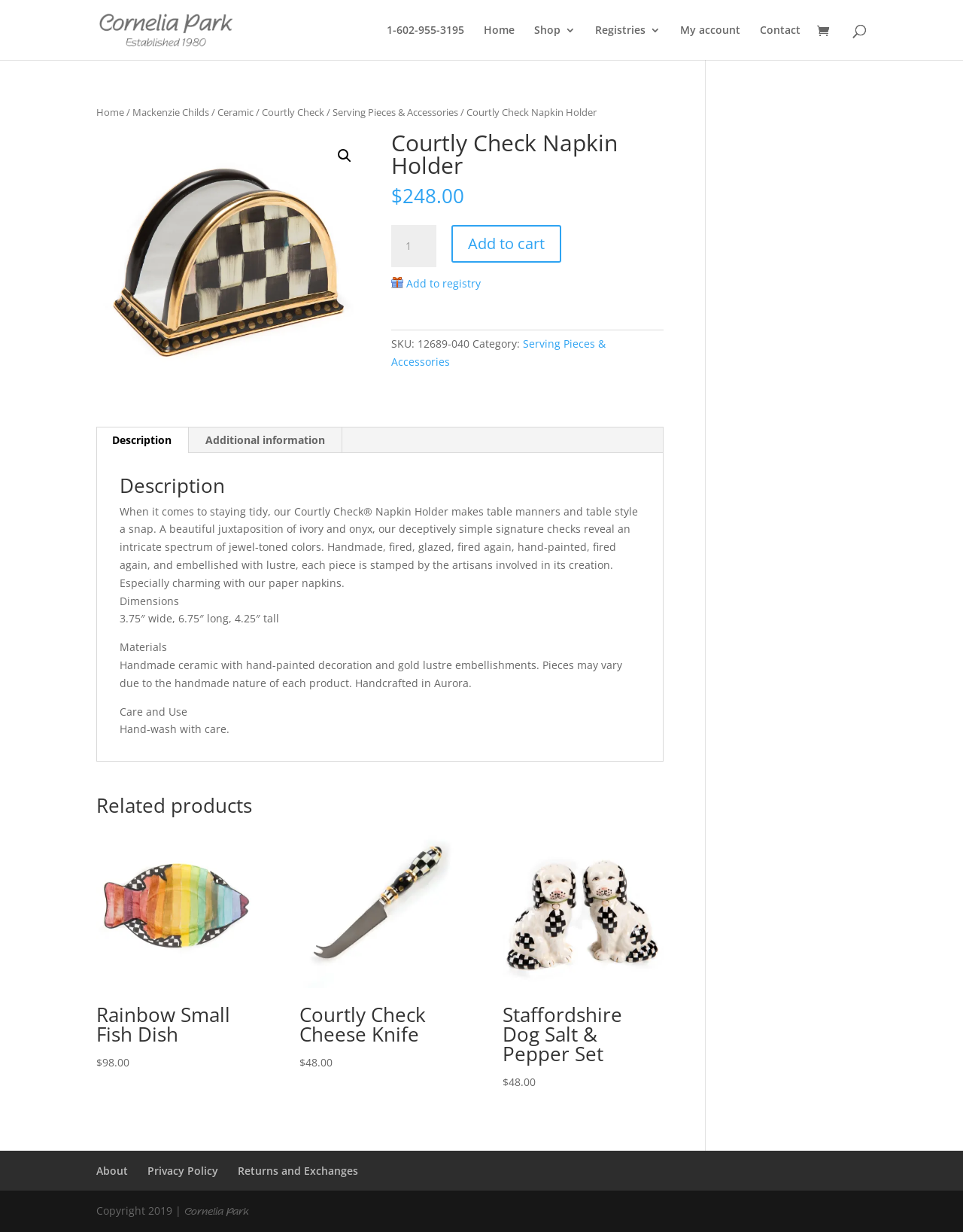Can you identify and provide the main heading of the webpage?

Courtly Check Napkin Holder